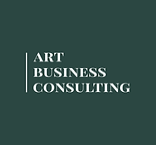Describe all elements and aspects of the image.

The image features a logo for "Art Business Consulting," prominently displayed with a clean and modern design. The text is styled in an elegant font, showcasing the company's name, which emphasizes its focus on supporting artistic enterprises and professionals. The background color is a deep green, providing a sophisticated contrast that enhances the visibility of the white text. This logo embodies the essence of the consulting services offered, targeting clients in the art industry looking for expert guidance and strategic advice.